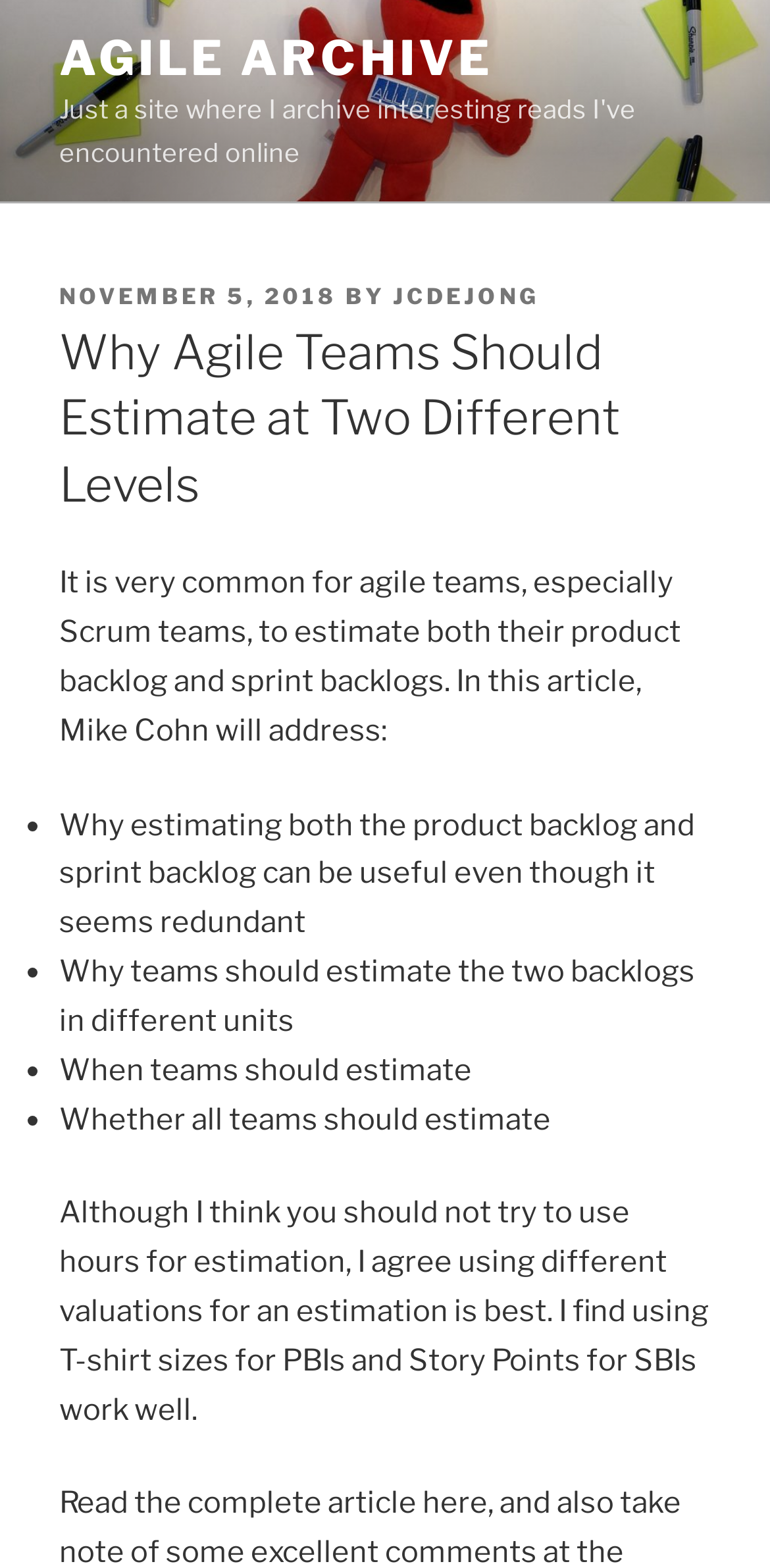What is the suggested method for estimation mentioned in the comments?
Refer to the image and give a detailed answer to the question.

I found the suggested method for estimation by reading the comment 'Although I think you should not try to use hours for estimation, I agree using different valuations for an estimation is best. I find using T-shirt sizes for PBIs and Story Points for SBIs work well.'